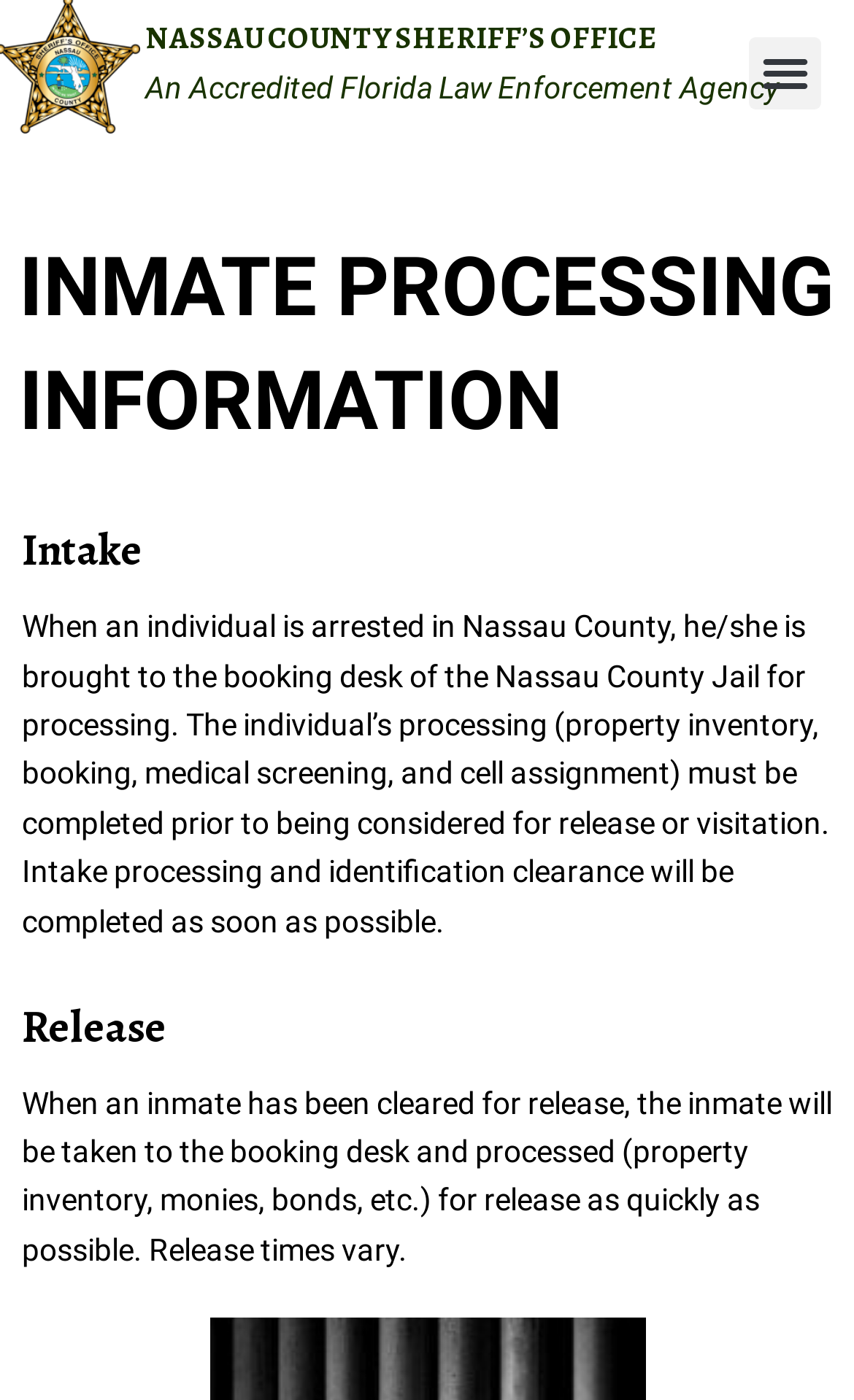What is the agency responsible for inmate processing?
Provide an in-depth and detailed answer to the question.

The webpage is from the Nassau County Sheriff's Office, and it provides information about inmate processing, indicating that the agency is responsible for this process.